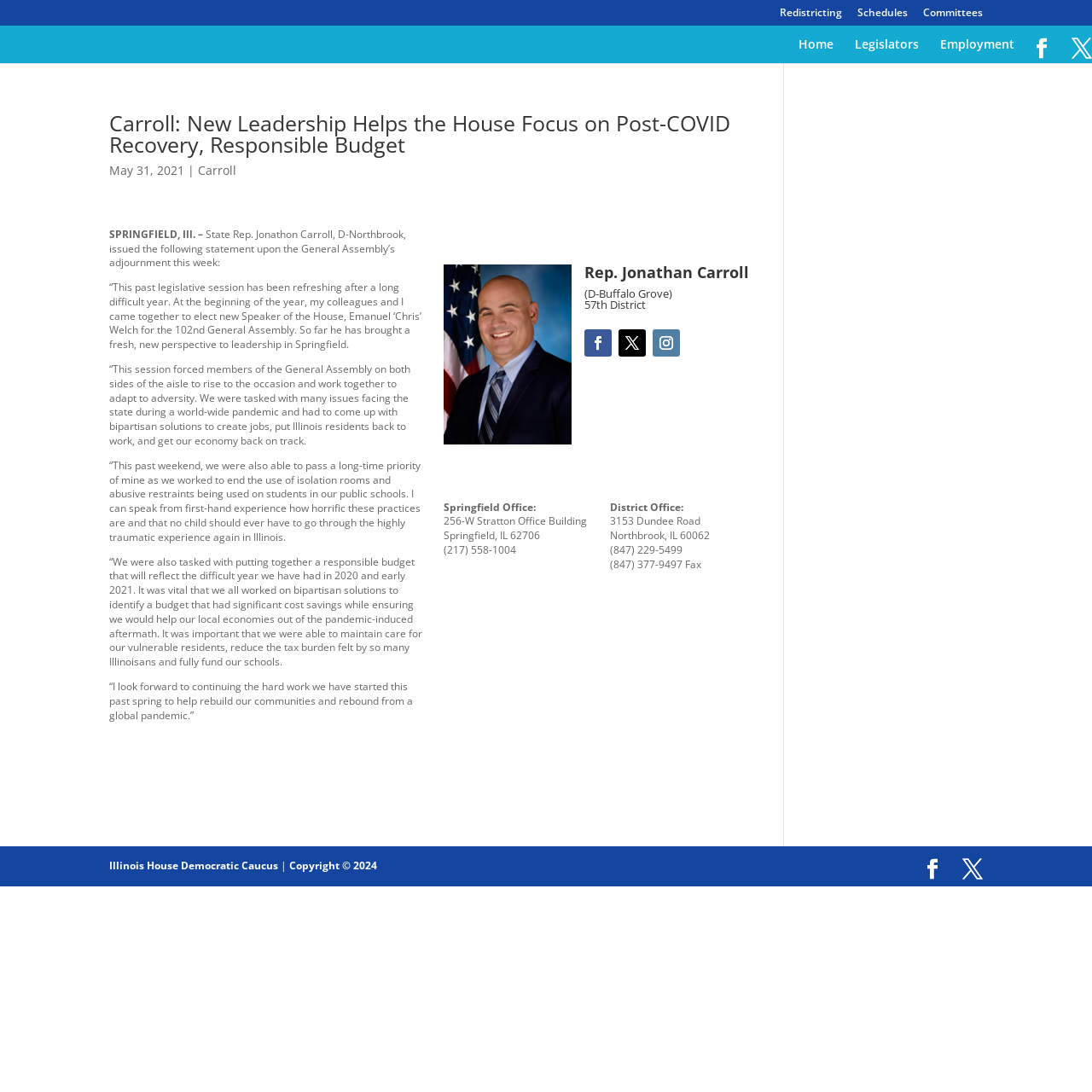Give a one-word or phrase response to the following question: What is the issue that the state representative is proud to have addressed?

Use of isolation rooms and abusive restraints in public schools